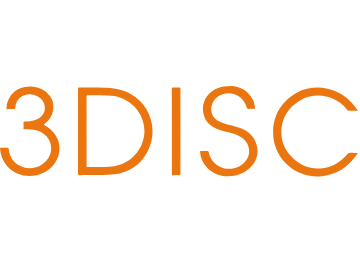What is the focus of 3DISC's products?
Please answer the question with as much detail as possible using the screenshot.

According to the caption, 3DISC's products focus on technology and accessibility, emphasizing the development of effective, user-friendly solutions that cater to both healthcare professionals and patients alike.